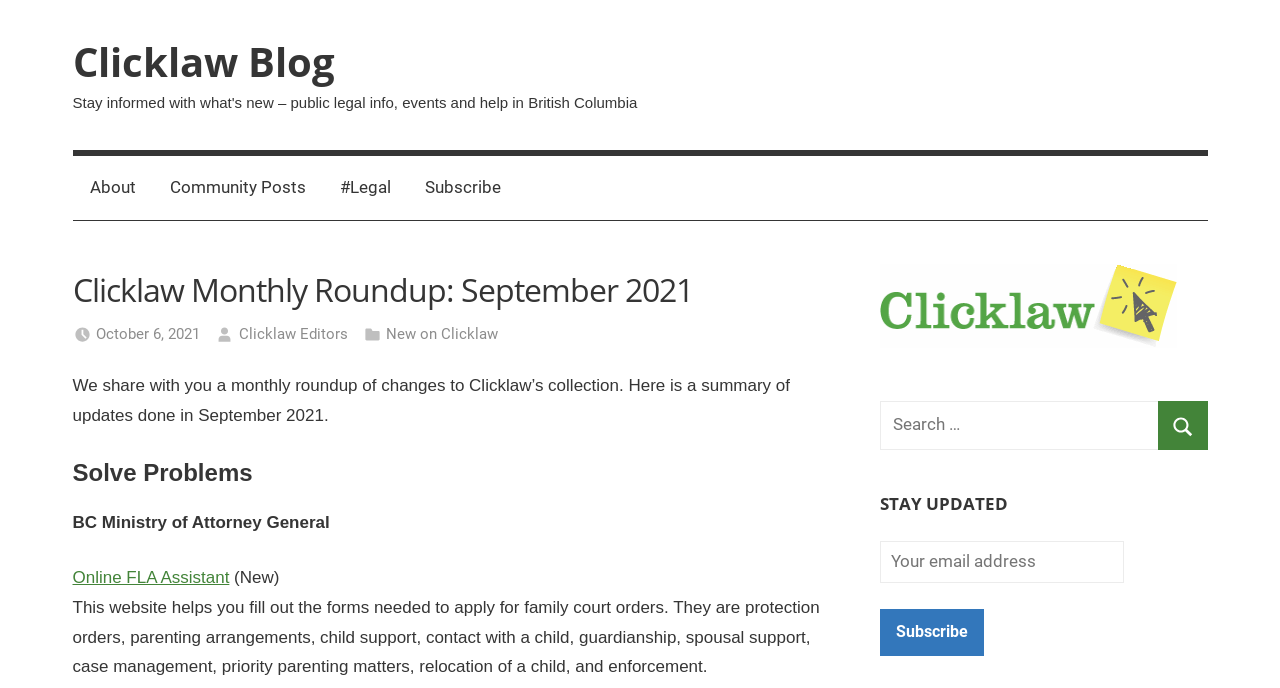What is the name of the blog?
Provide a fully detailed and comprehensive answer to the question.

The name of the blog can be found at the top of the webpage, where it says 'Clicklaw Blog' in a link format.